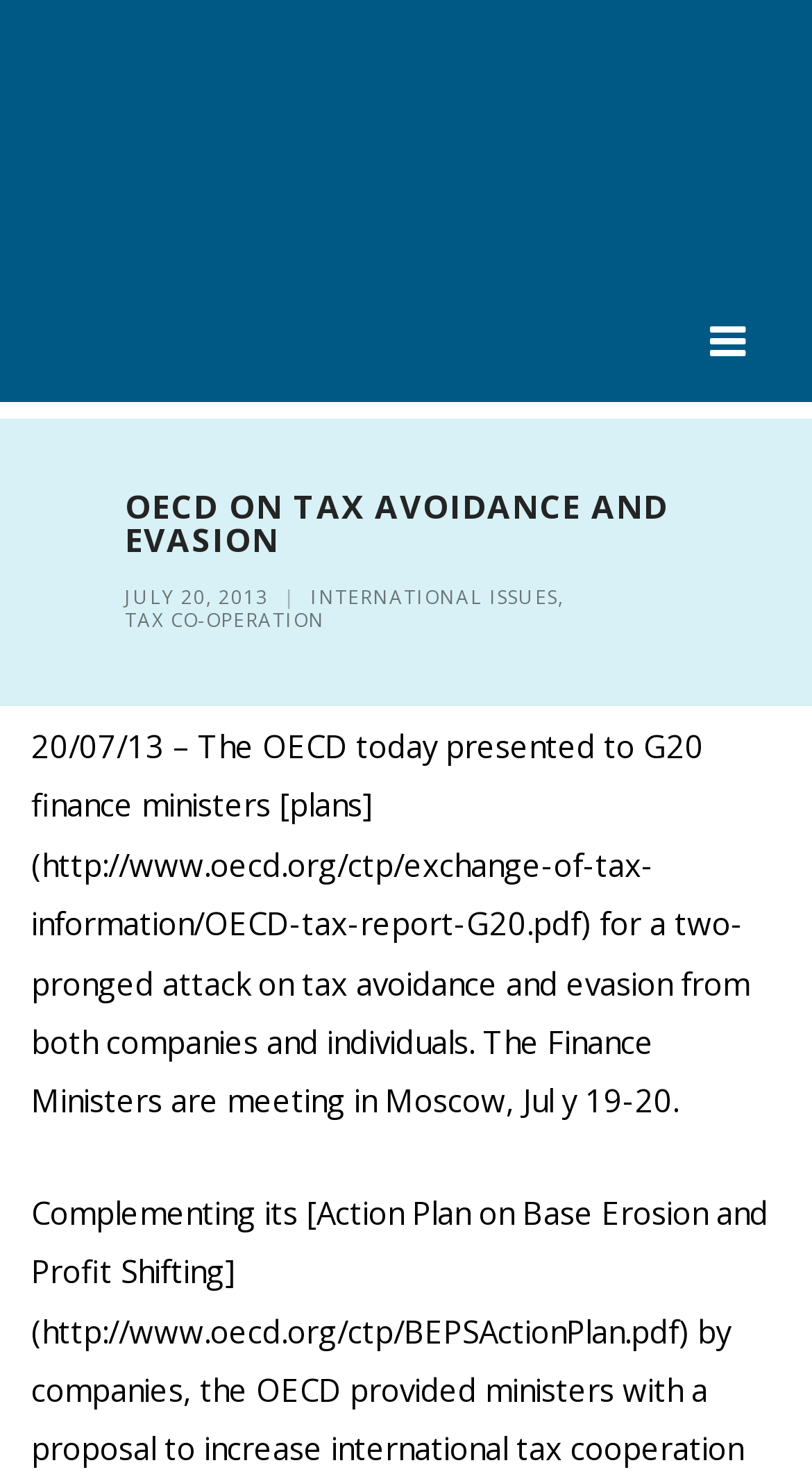Can you locate the main headline on this webpage and provide its text content?

OECD ON TAX AVOIDANCE AND EVASION